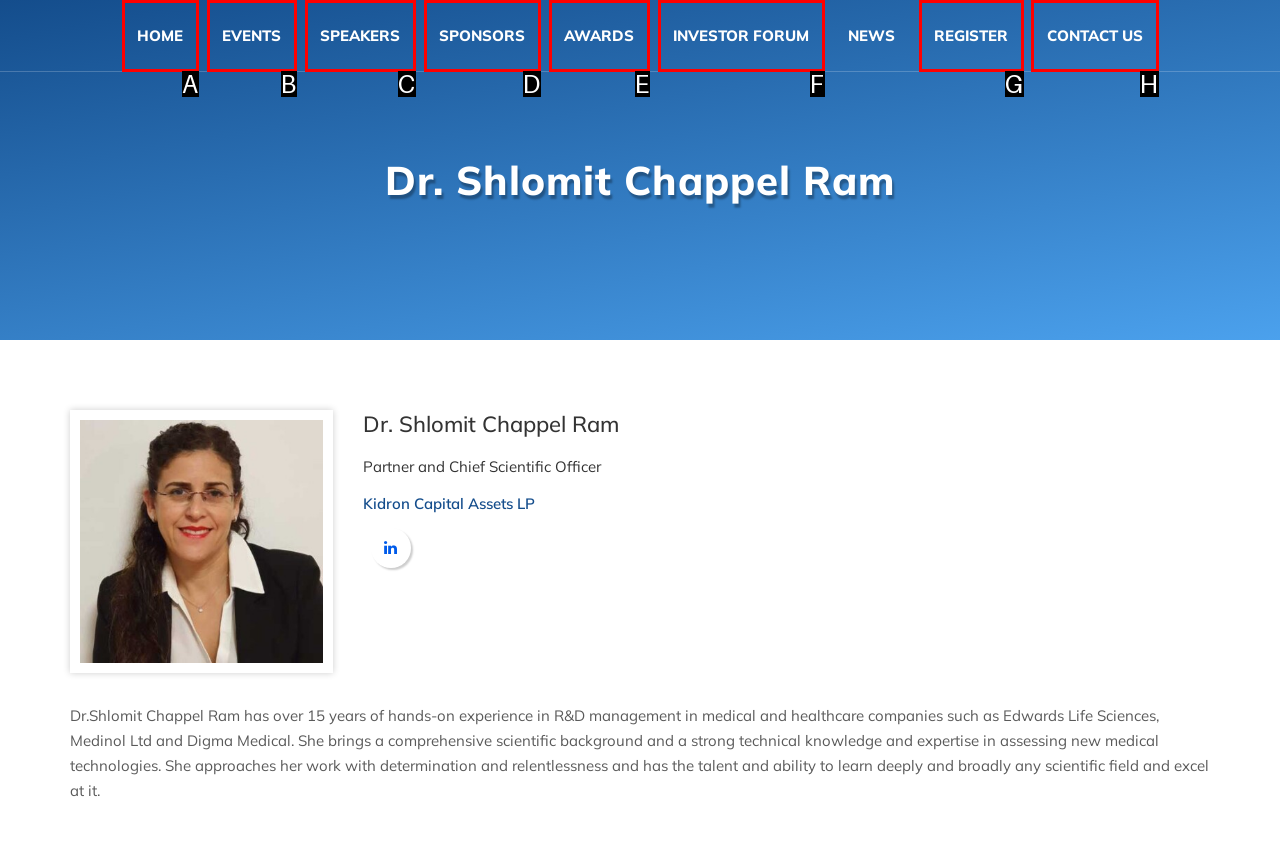Select the HTML element that needs to be clicked to perform the task: contact us. Reply with the letter of the chosen option.

H